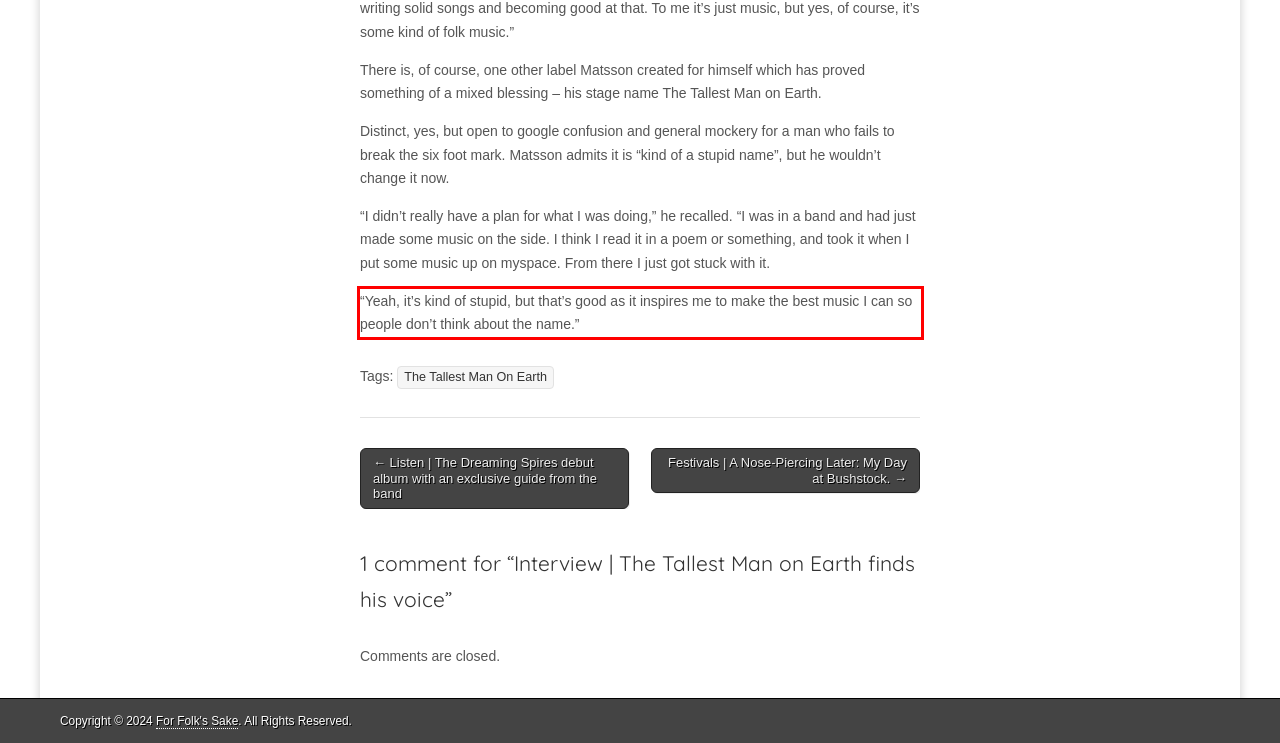View the screenshot of the webpage and identify the UI element surrounded by a red bounding box. Extract the text contained within this red bounding box.

“Yeah, it’s kind of stupid, but that’s good as it inspires me to make the best music I can so people don’t think about the name.”